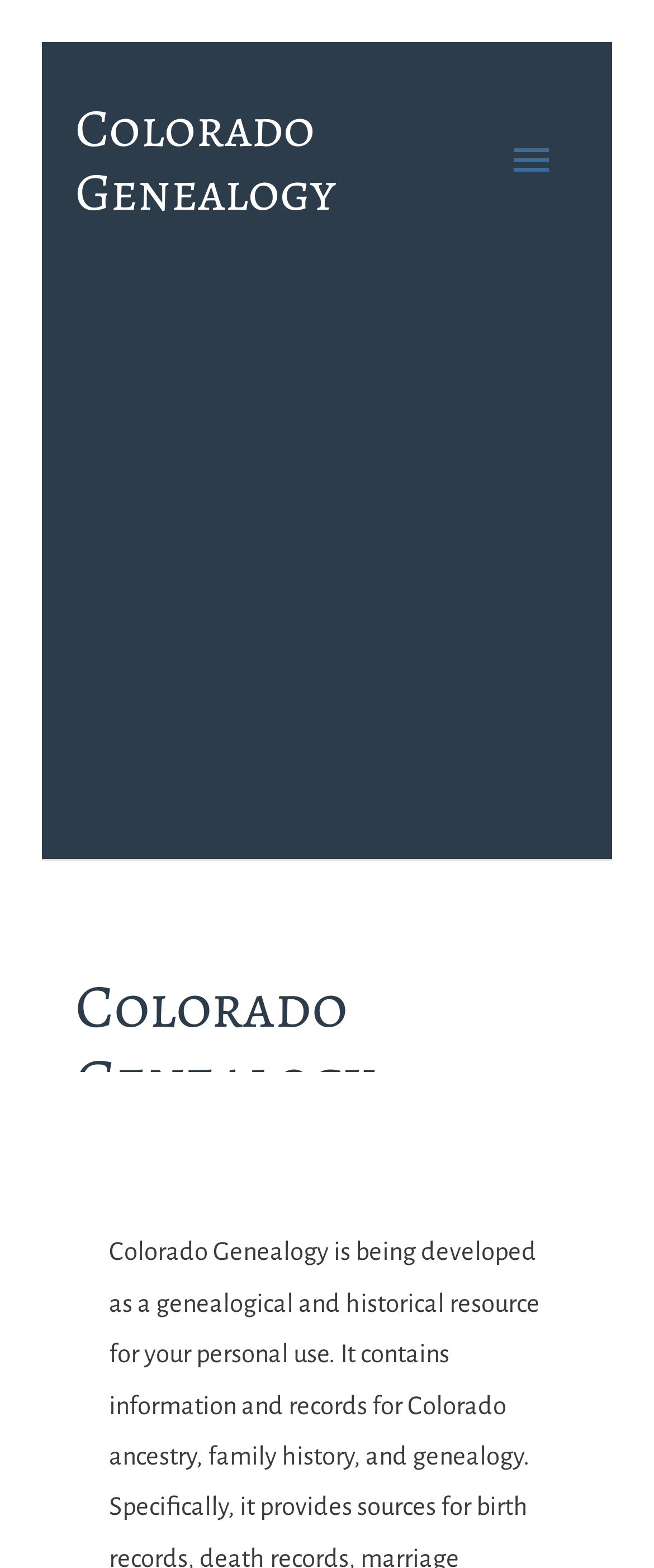Bounding box coordinates should be in the format (top-left x, top-left y, bottom-right x, bottom-right y) and all values should be floating point numbers between 0 and 1. Determine the bounding box coordinate for the UI element described as: Colorado Genealogy

[0.115, 0.059, 0.513, 0.146]